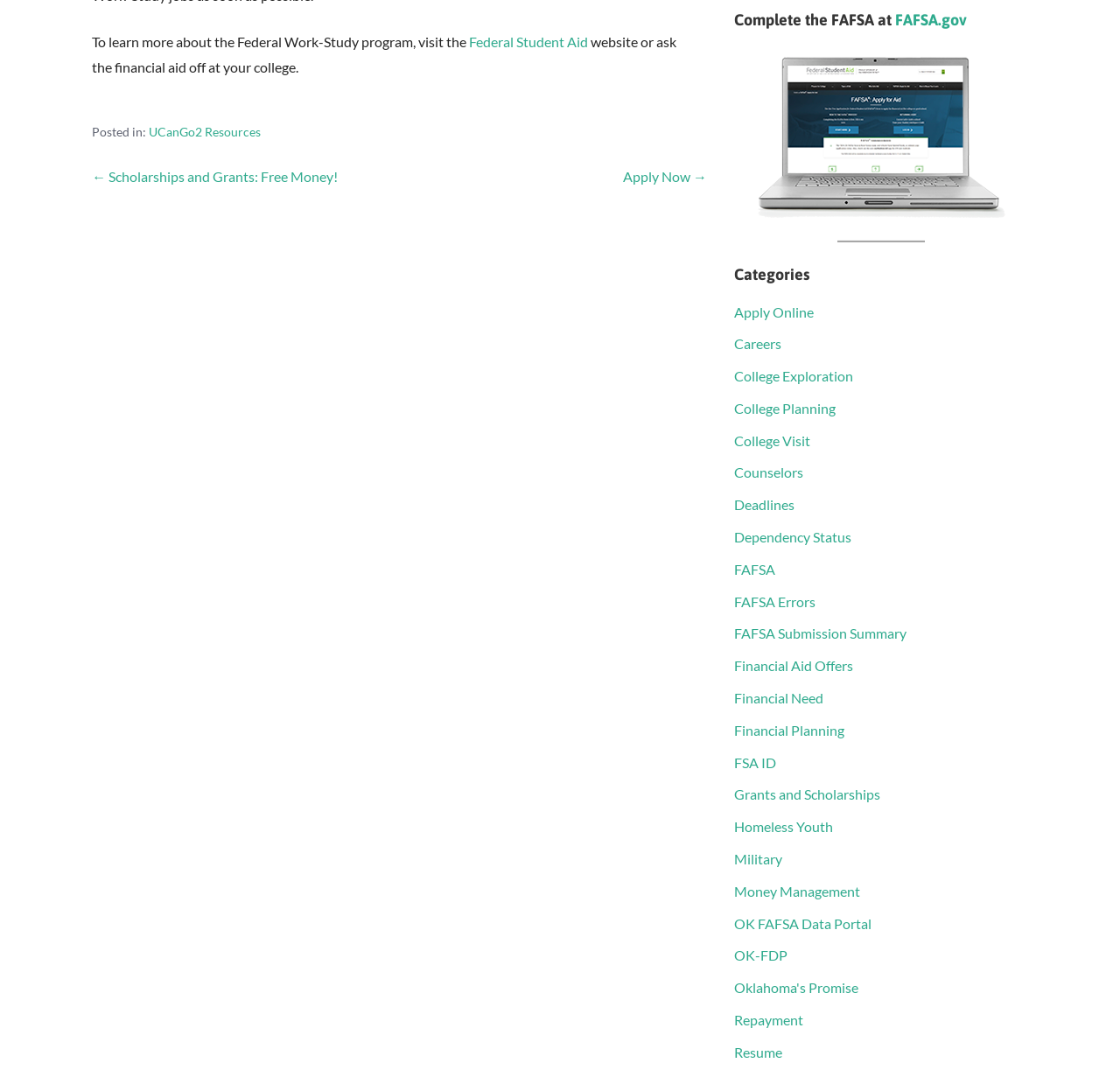How many categories are listed on the webpage?
Please give a detailed and thorough answer to the question, covering all relevant points.

I counted the number of links under the 'Categories' heading, which are 'Apply Online', 'Careers', 'College Exploration', 'College Planning', 'College Visit', 'Counselors', 'Deadlines', 'Dependency Status', 'FAFSA', 'FAFSA Errors', 'FAFSA Submission Summary', 'Financial Aid Offers', 'Financial Need', 'Financial Planning', 'FSA ID', 'Grants and Scholarships', 'Homeless Youth', 'Military', 'Money Management', 'OK FAFSA Data Portal', 'OK-FDP', 'Oklahoma's Promise', 'Repayment', 'Resume'. There are 18 categories in total.